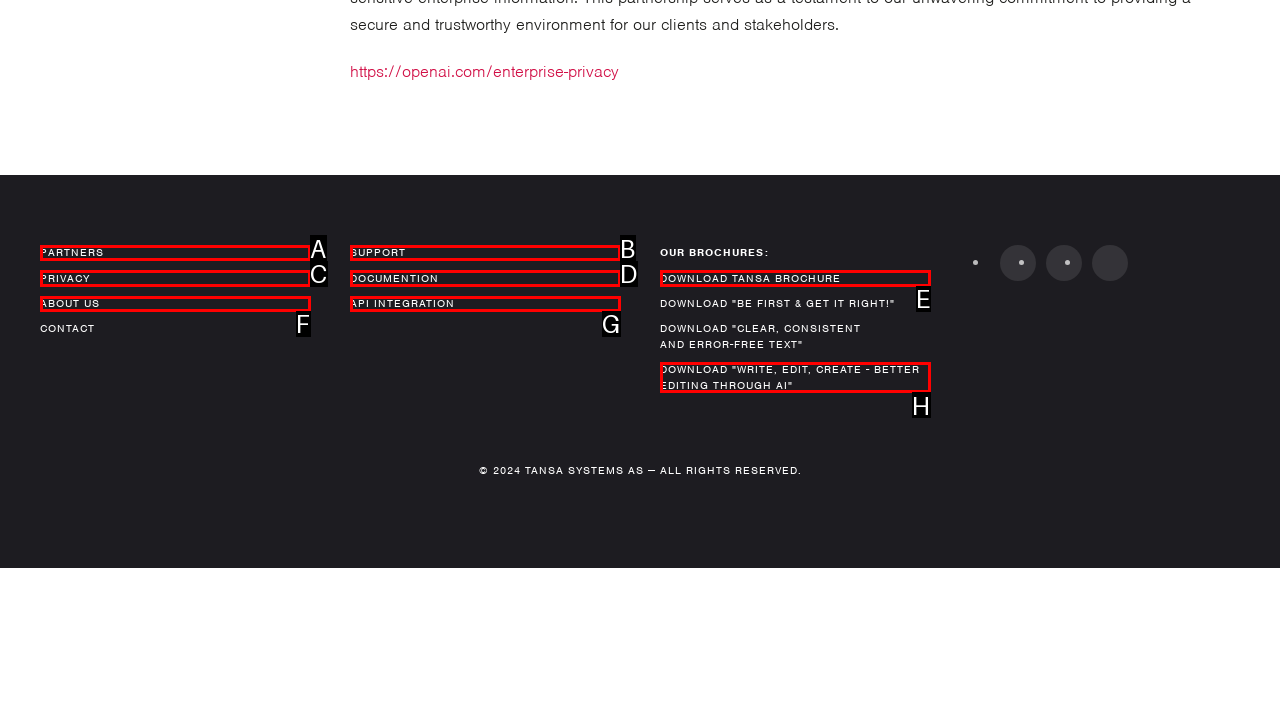Choose the HTML element that matches the description: Download Tansa brochure
Reply with the letter of the correct option from the given choices.

E